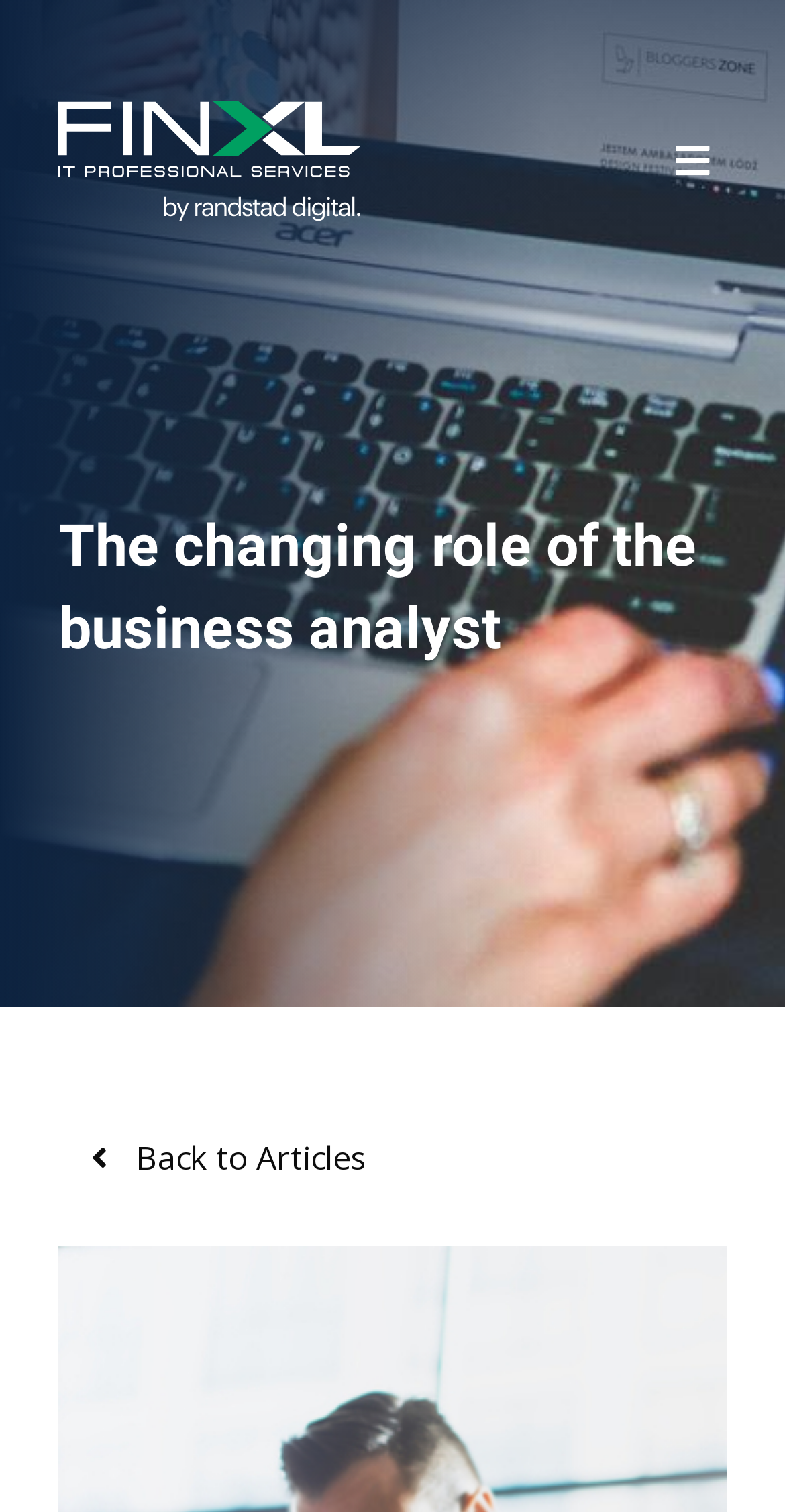Please locate and generate the primary heading on this webpage.

The changing role of the business analyst